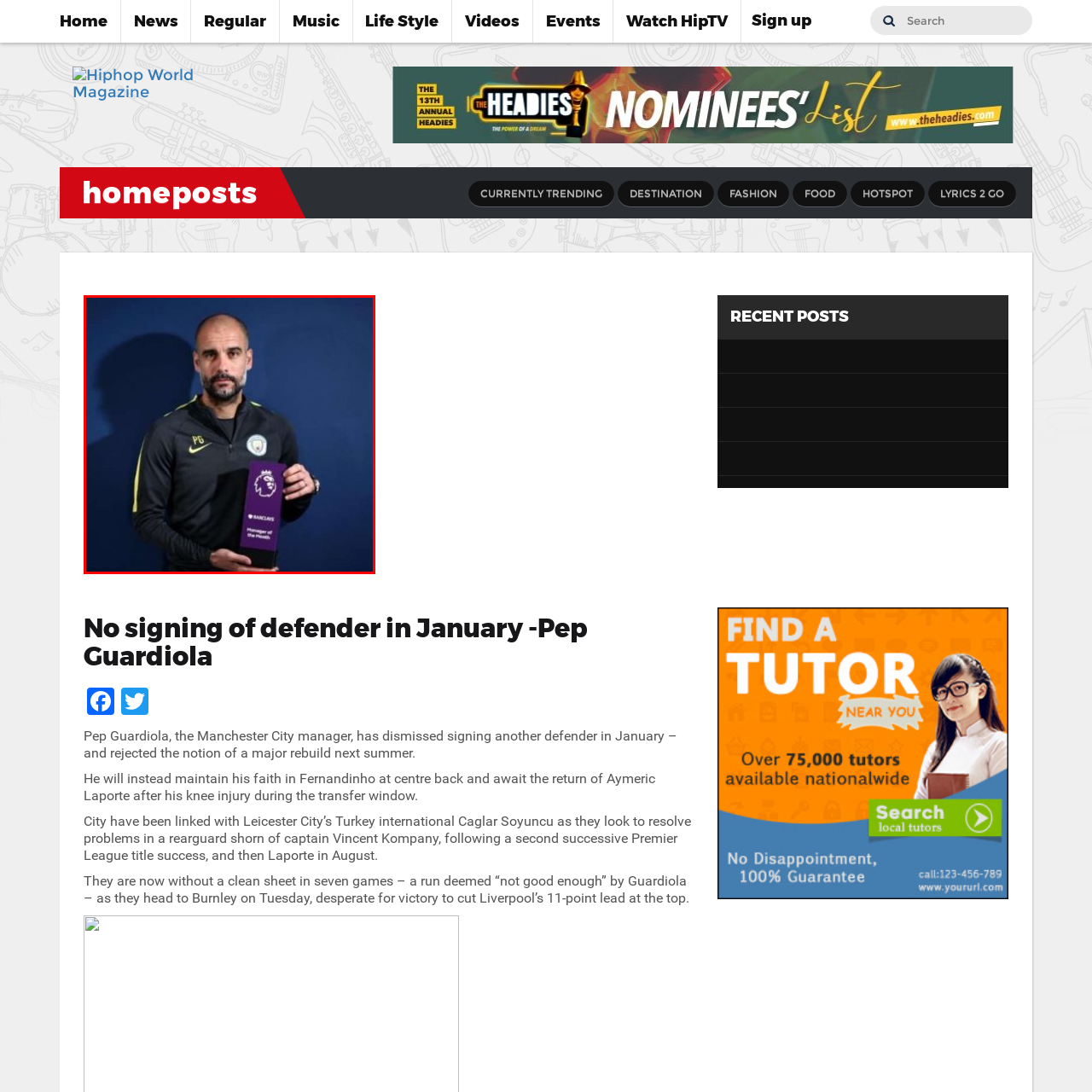Look at the area marked with a blue rectangle, What is the logo on Pep Guardiola's jacket? 
Provide your answer using a single word or phrase.

Manchester City's logo